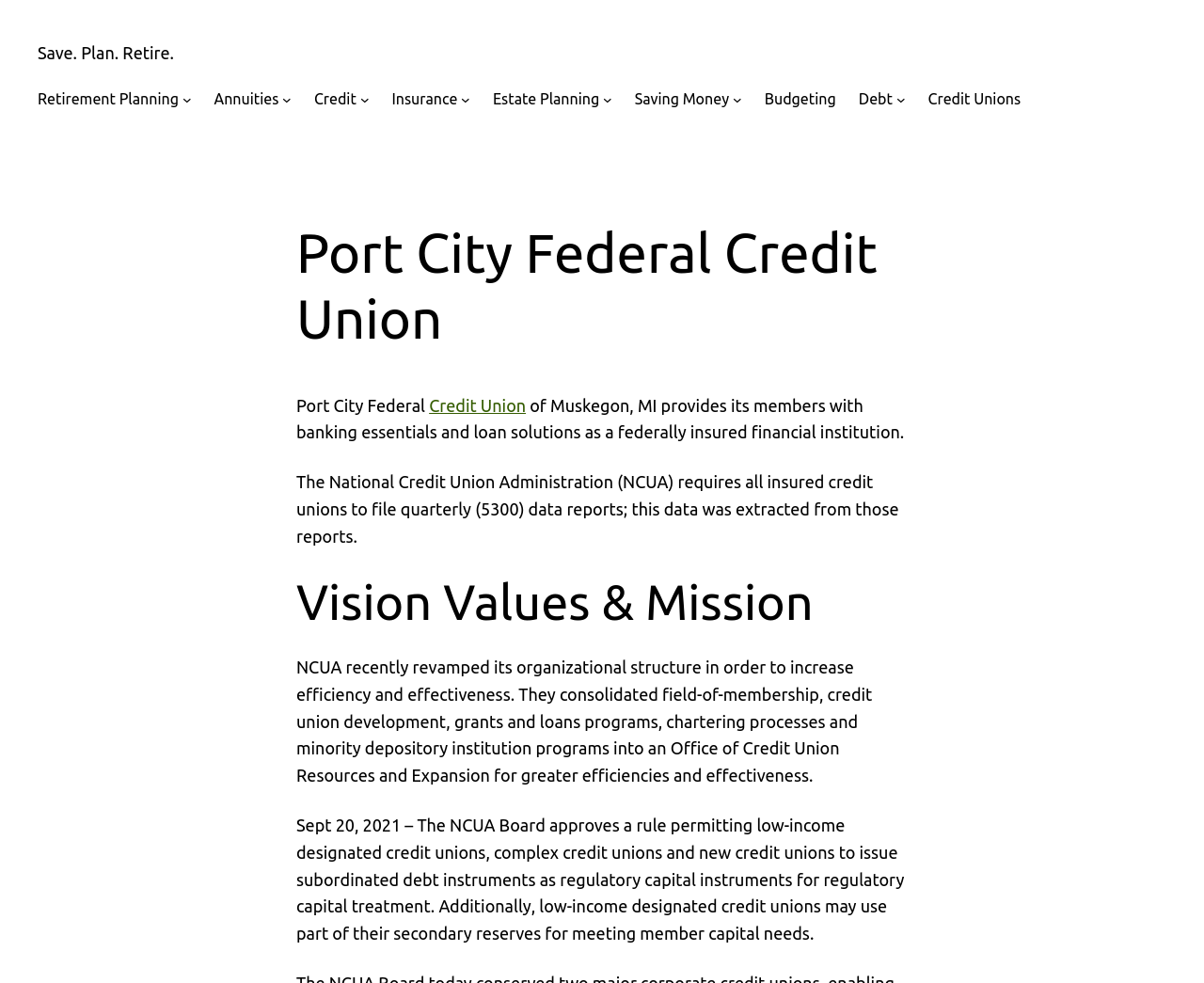Identify the coordinates of the bounding box for the element that must be clicked to accomplish the instruction: "Click on Retirement Planning".

[0.031, 0.089, 0.148, 0.113]